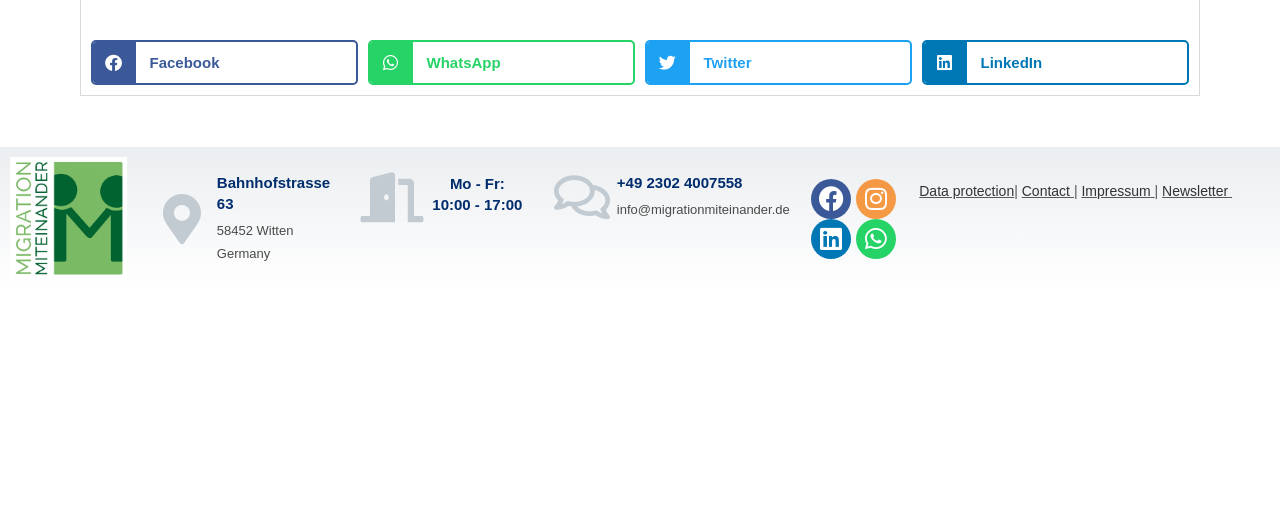Observe the image and answer the following question in detail: What is the address of the location?

I found the address by looking at the heading 'Bahnhofstrasse 63' and the static text '58452 Witten Germany' below it, which together form the complete address.